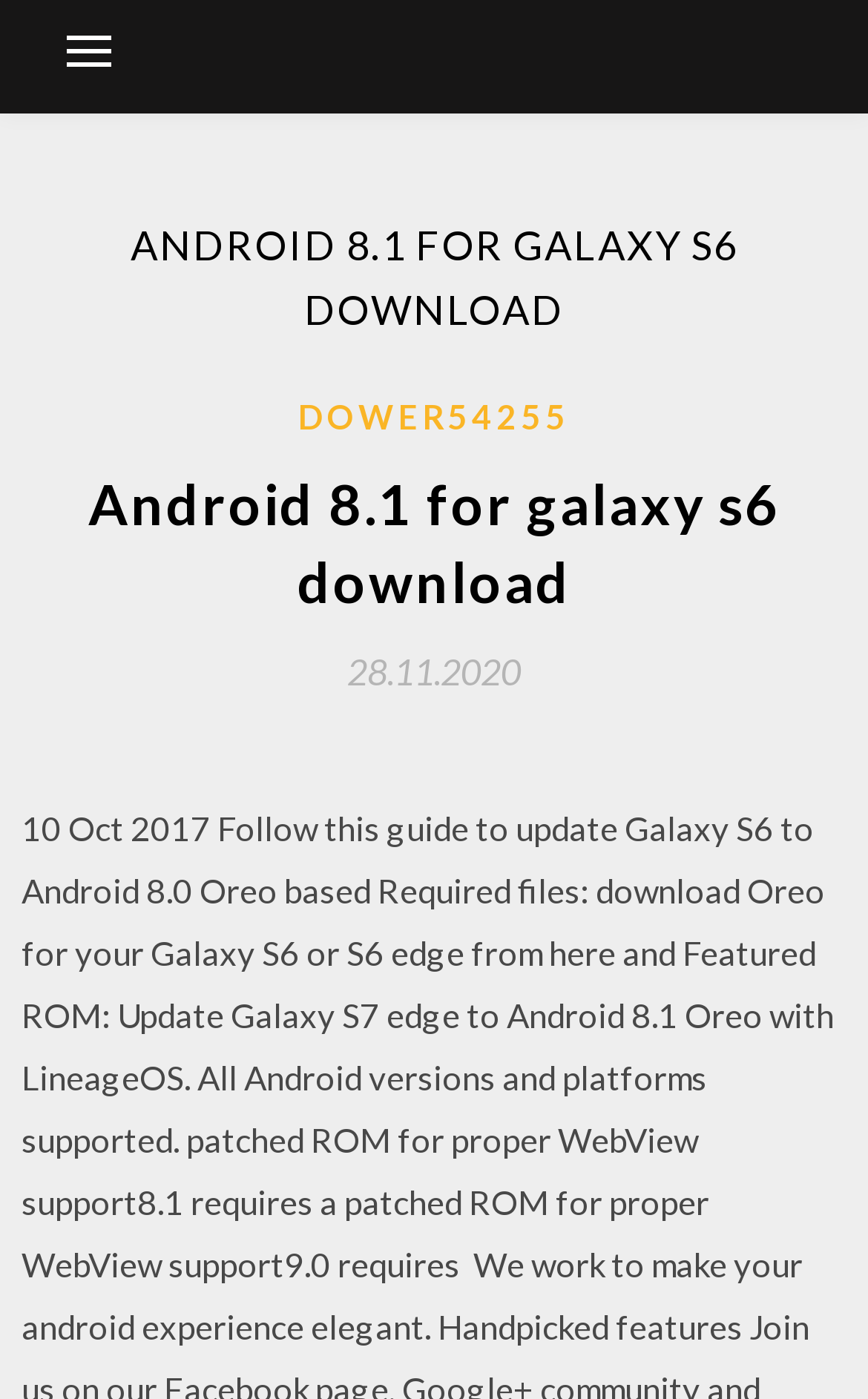What is the username mentioned?
Please answer the question with as much detail as possible using the screenshot.

I found the answer by looking at the link element with the text 'DOWER54255', which appears to be a username.